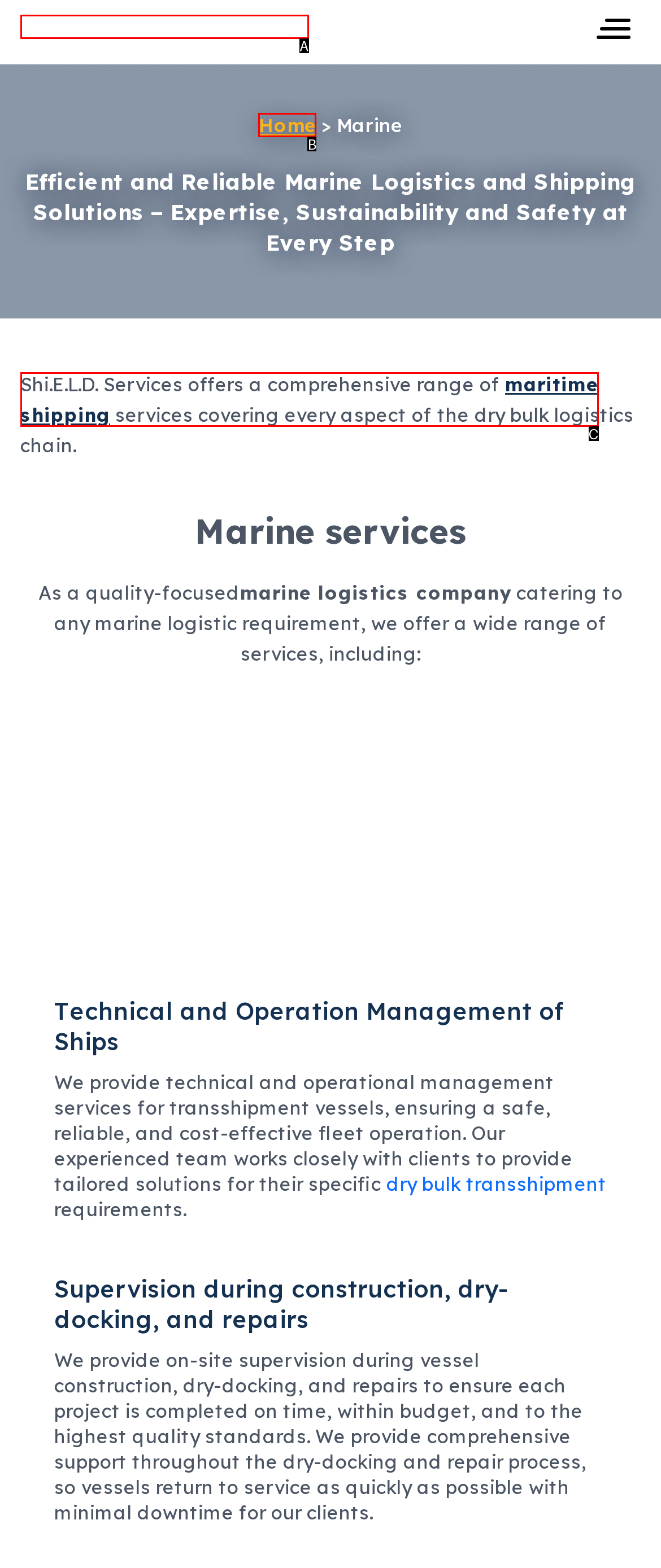Determine which option matches the description: alt="Shieldserviceslogistics". Answer using the letter of the option.

A